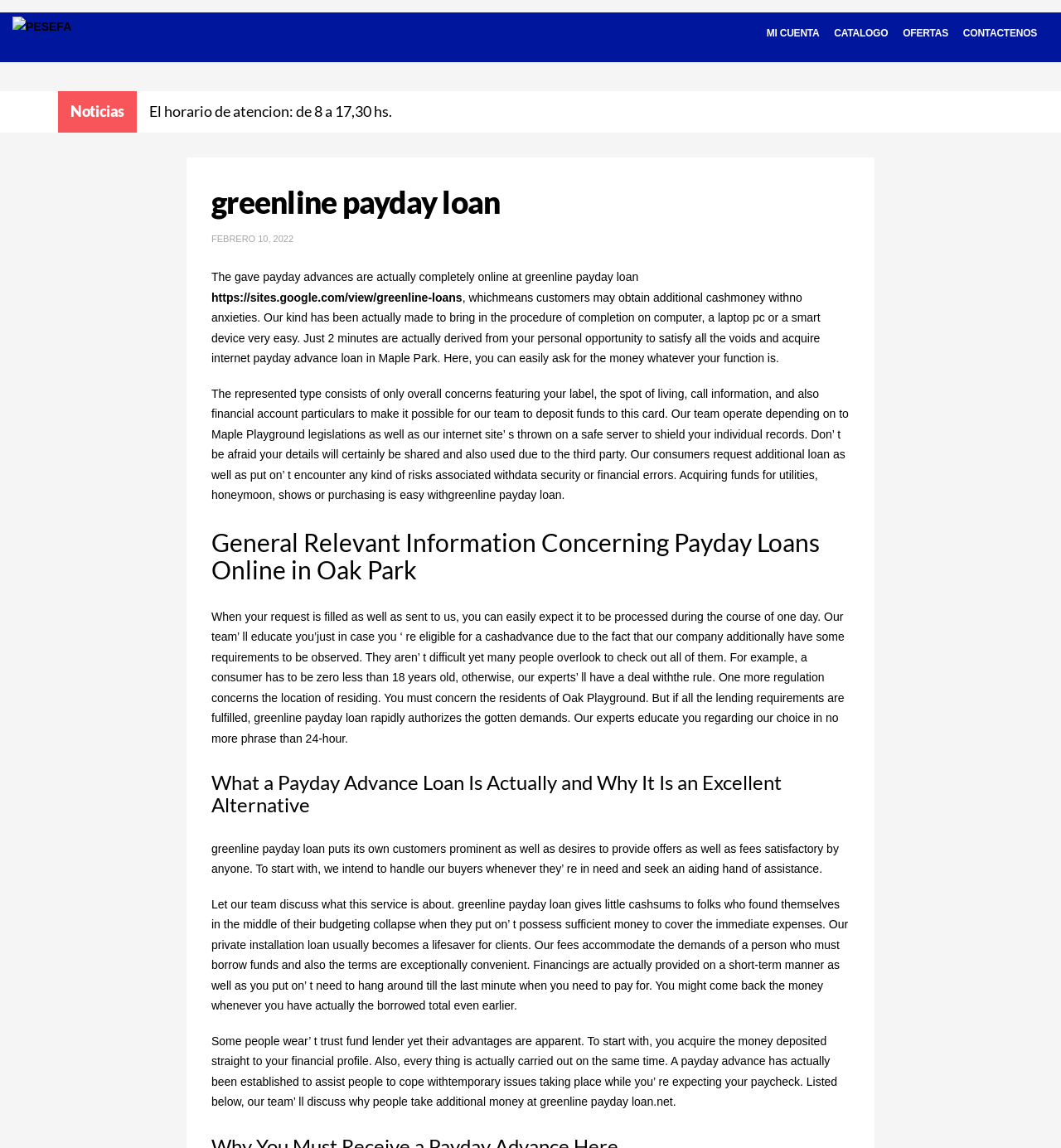Please give a short response to the question using one word or a phrase:
What is the purpose of the website's loan service?

To help with temporary financial issues